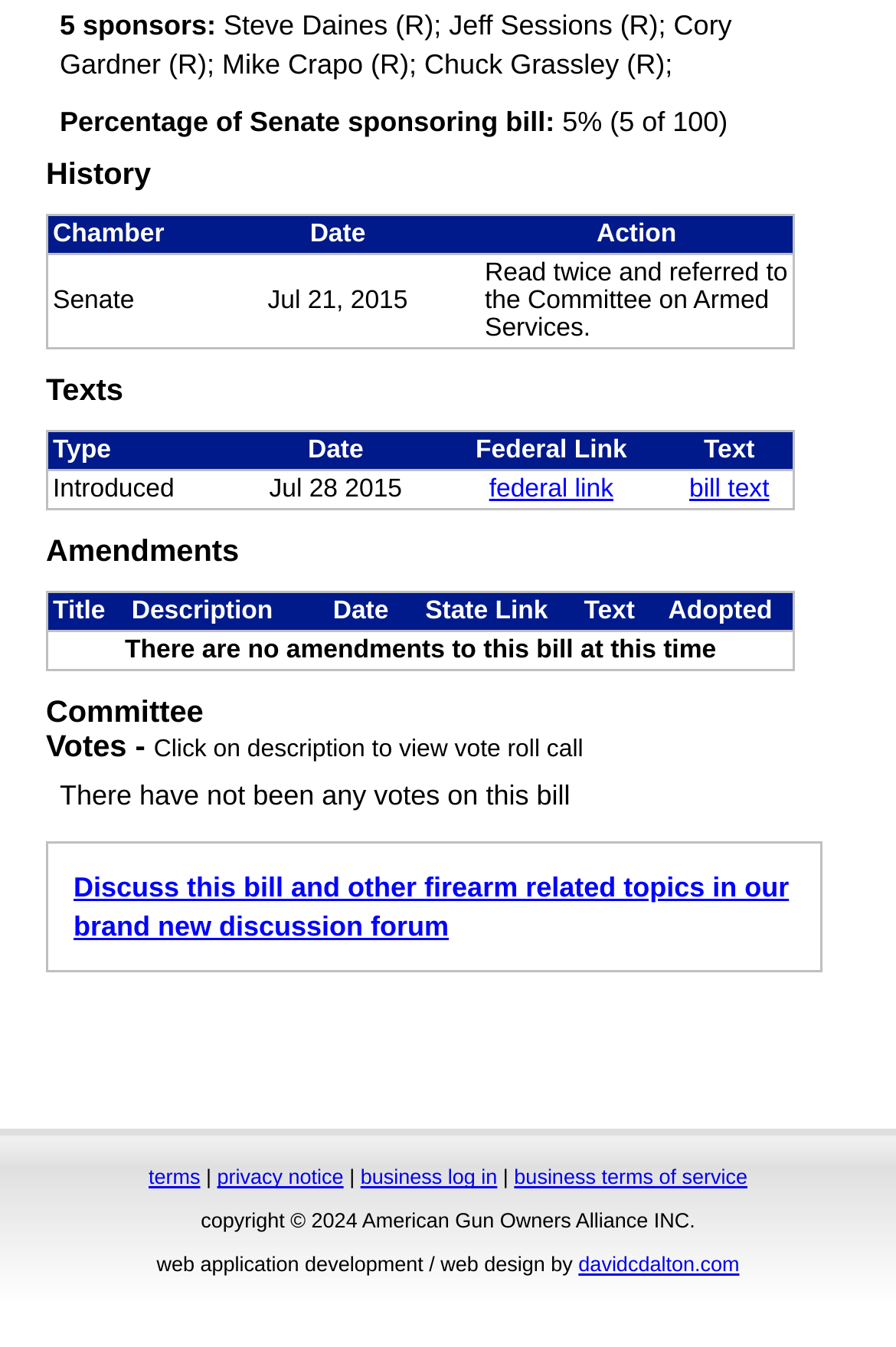Locate the bounding box coordinates of the clickable element to fulfill the following instruction: "View terms". Provide the coordinates as four float numbers between 0 and 1 in the format [left, top, right, bottom].

[0.166, 0.866, 0.224, 0.883]